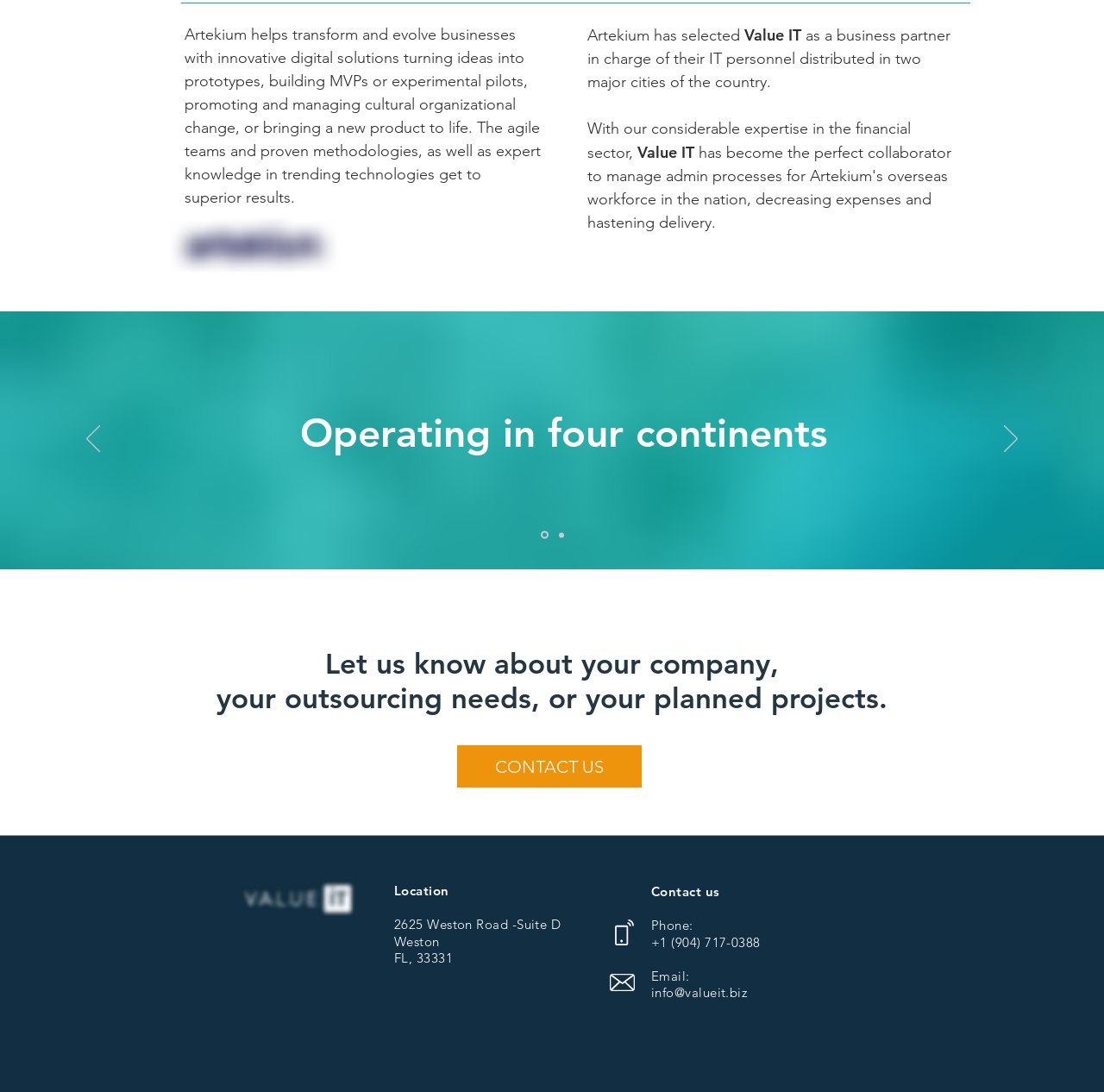What does Artekium do?
Answer the question with a detailed explanation, including all necessary information.

According to the webpage, Artekium helps transform and evolve businesses with innovative digital solutions, which includes turning ideas into prototypes, building MVPs or experimental pilots, promoting and managing cultural organizational change, or bringing a new product to life.